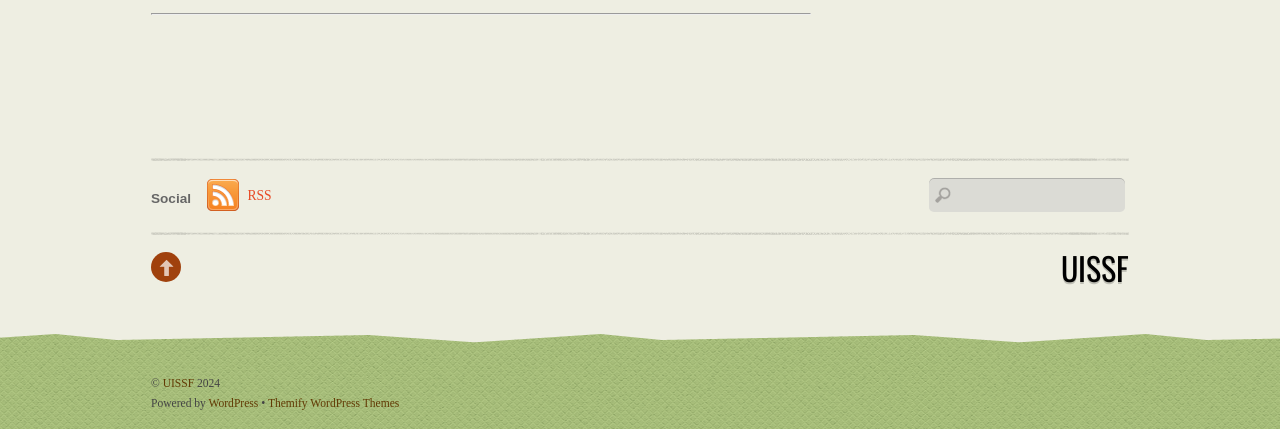What is the copyright year?
Look at the image and construct a detailed response to the question.

I found a StaticText element with the content '2024' which is located near the copyright symbol, so I infer that it is the copyright year.